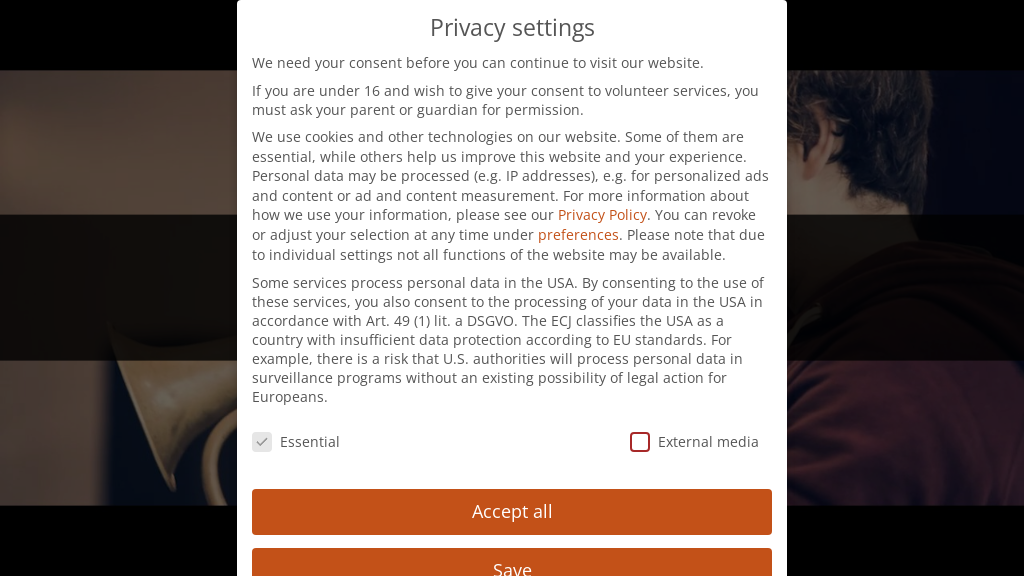Answer the question using only one word or a concise phrase: What is the purpose of the checkboxes in the overlay?

To confirm essential cookies